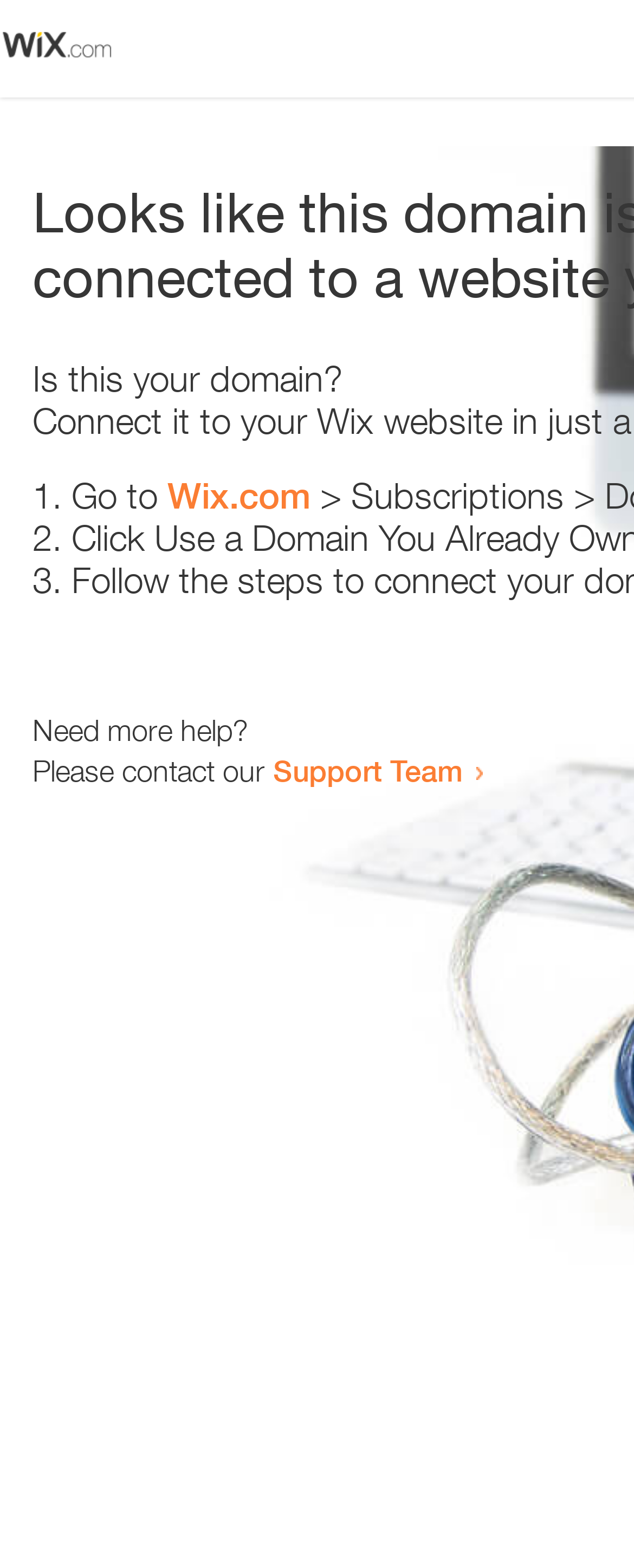Determine the bounding box coordinates for the HTML element described here: "Wix.com".

[0.264, 0.303, 0.49, 0.33]